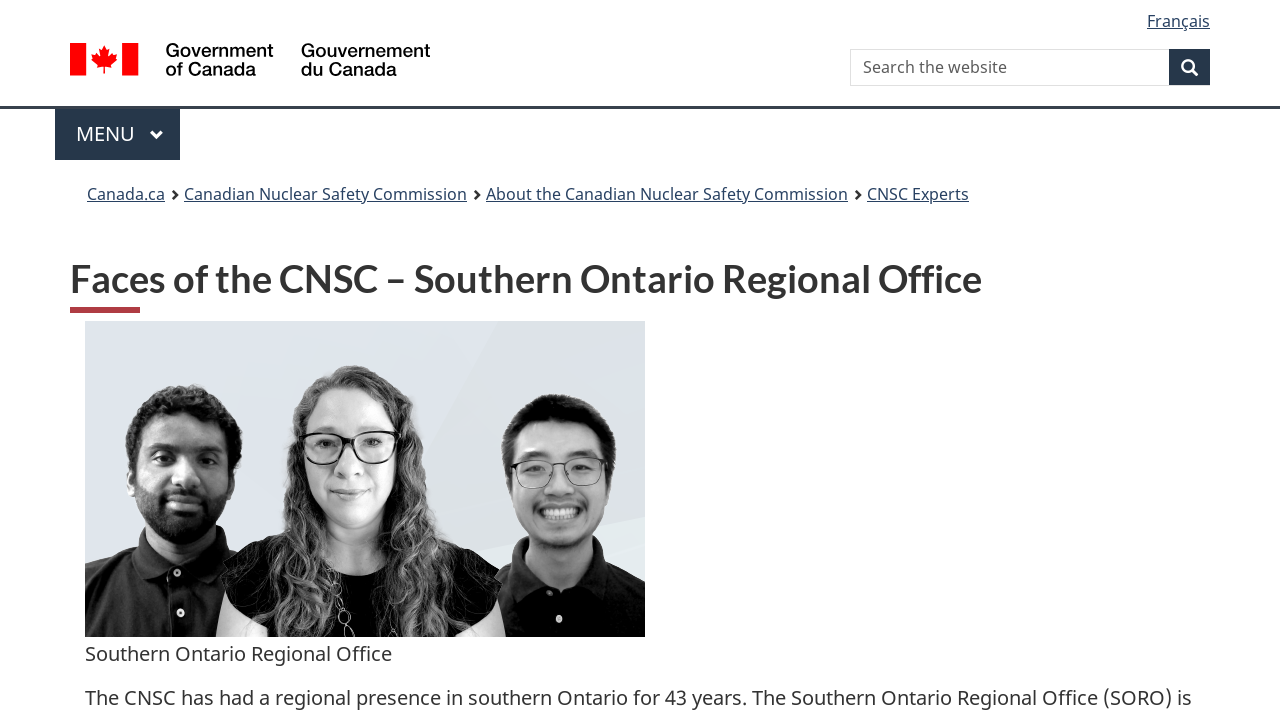Illustrate the webpage thoroughly, mentioning all important details.

The webpage is about "Faces of the CNSC – Southern Ontario Regional Office". At the top, there are three links: "Skip to main content", "Skip to About this site", and "Switch to basic HTML version", all aligned horizontally. 

To the left of these links, there is a language selection section with a heading "Language selection" and a link "Français" below it. Next to the language selection section, there is a link "Government of Canada / Gouvernement du Canada" with an image of the Government of Canada logo.

On the right side of the top section, there is a search bar with a heading "Search" and a combobox to input search queries. The search bar also has a button with a search icon.

Below the top section, there is a horizontal separator line. Underneath the separator, there is a menu section with a heading "Menu" and a button to expand or collapse the menu. The menu button has a description for keyboard navigation.

To the right of the menu section, there is a "You are here:" section with a breadcrumb navigation showing the current page's location in the website hierarchy. The breadcrumb navigation has links to "Canada.ca", "Canadian Nuclear Safety Commission", "About the Canadian Nuclear Safety Commission", "CNSC Experts", and finally, the current page "Faces of the CNSC – Southern Ontario Regional Office".

The main content of the webpage starts below the breadcrumb navigation, with a heading "Faces of the CNSC – Southern Ontario Regional Office" that spans almost the entire width of the page.